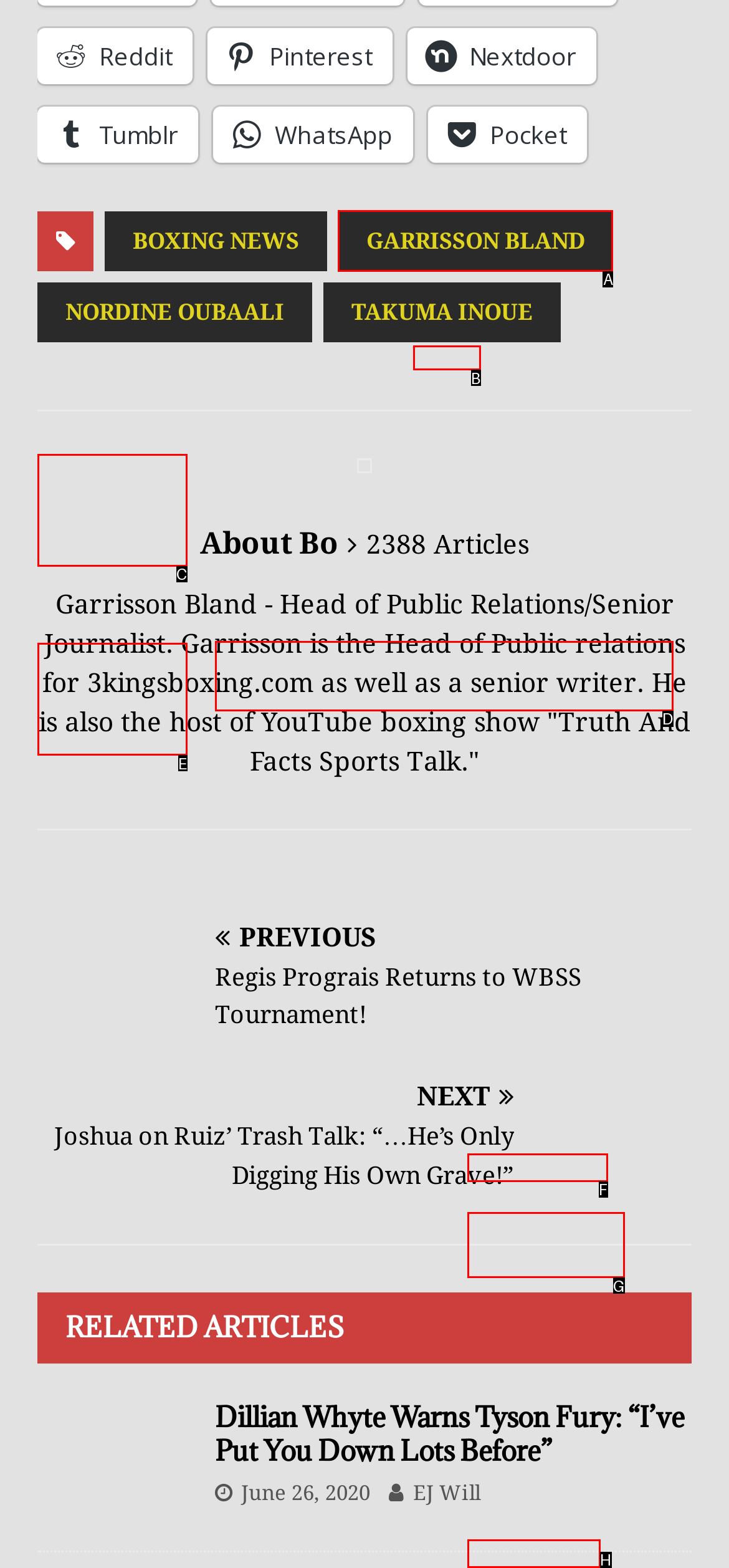Choose the letter of the UI element necessary for this task: Read about Garrisson Bland
Answer with the correct letter.

A